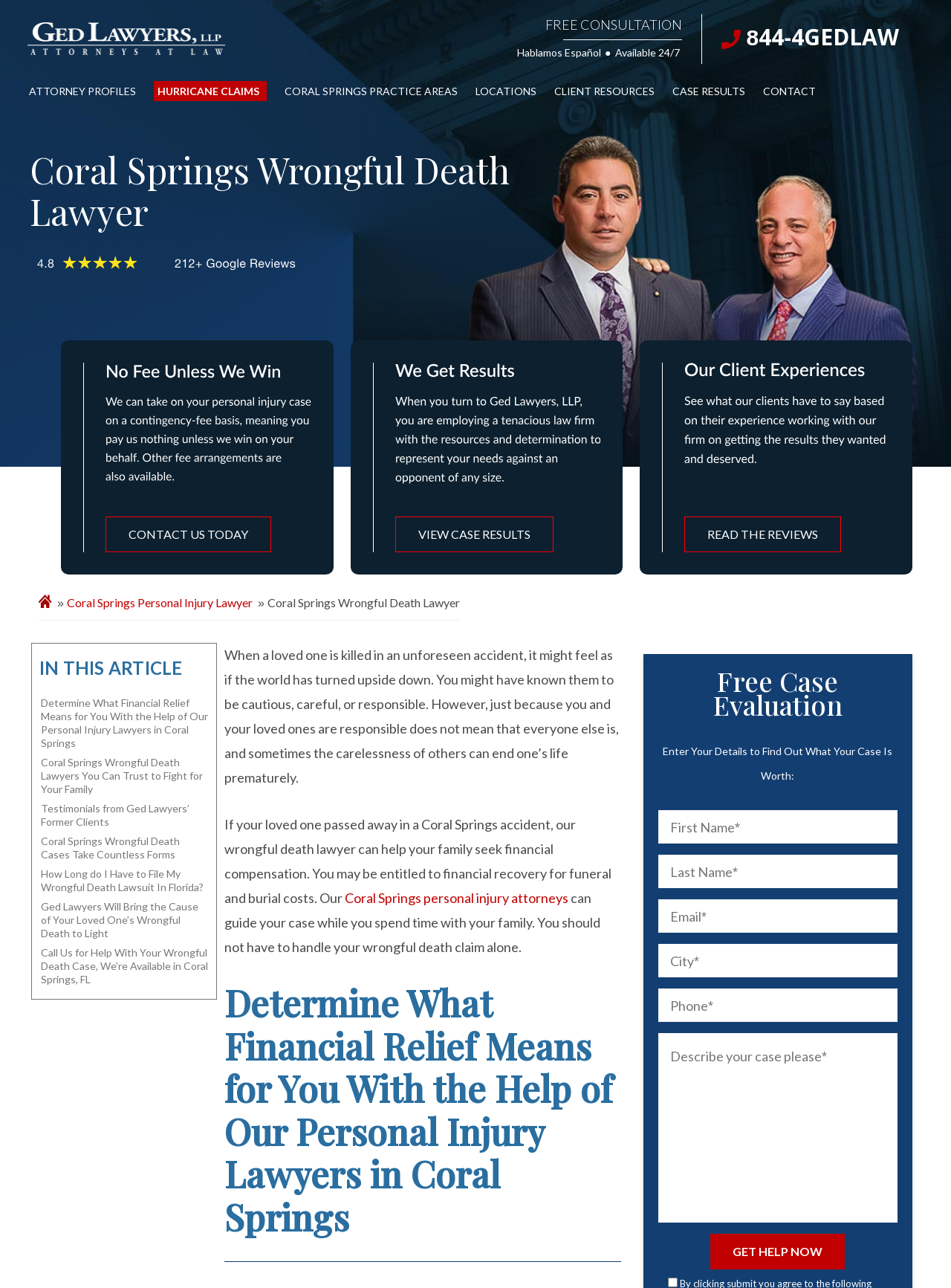Extract the top-level heading from the webpage and provide its text.

Coral Springs Wrongful Death Lawyer